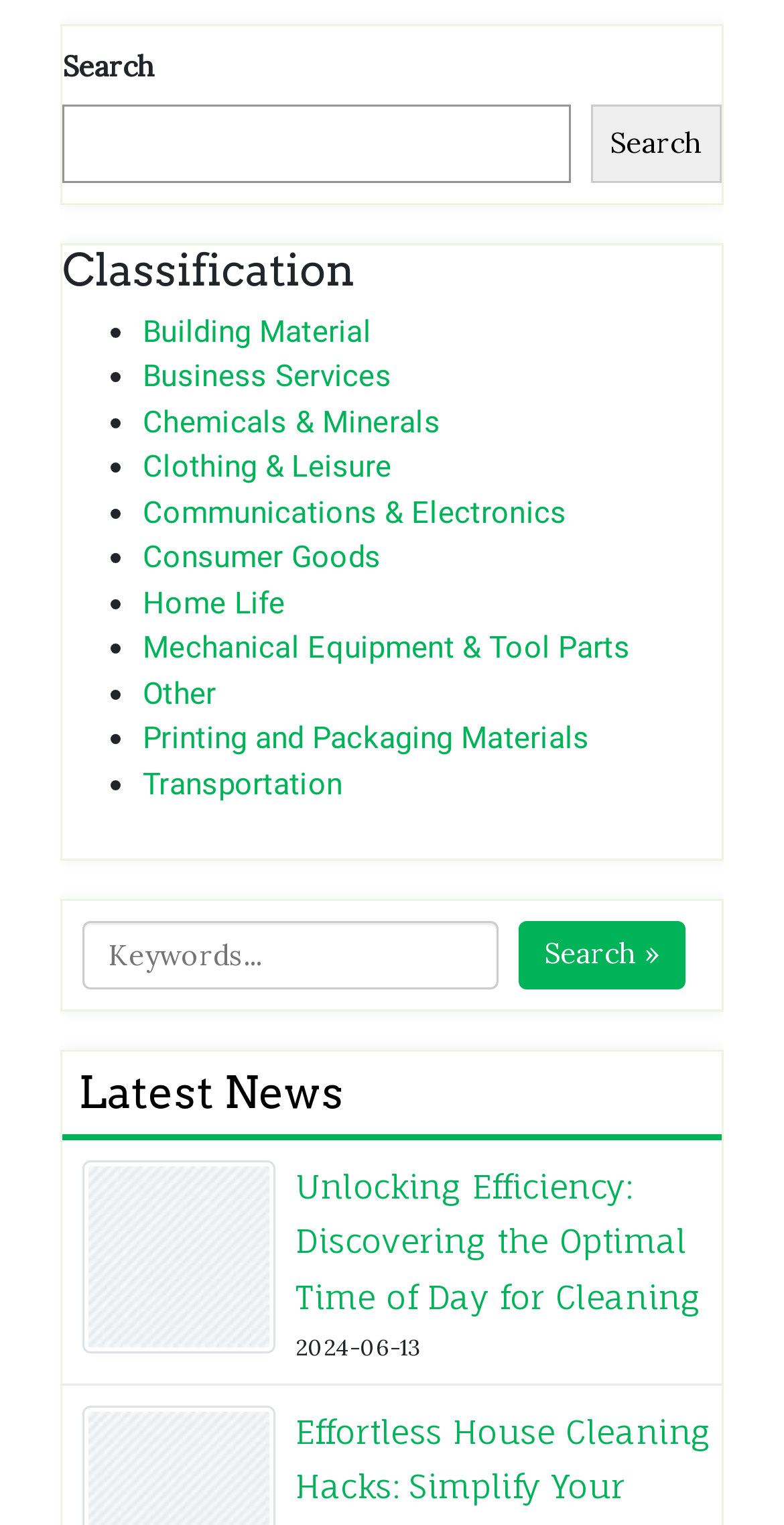Given the element description Communications & Electronics, identify the bounding box coordinates for the UI element on the webpage screenshot. The format should be (top-left x, top-left y, bottom-right x, bottom-right y), with values between 0 and 1.

[0.182, 0.324, 0.723, 0.348]